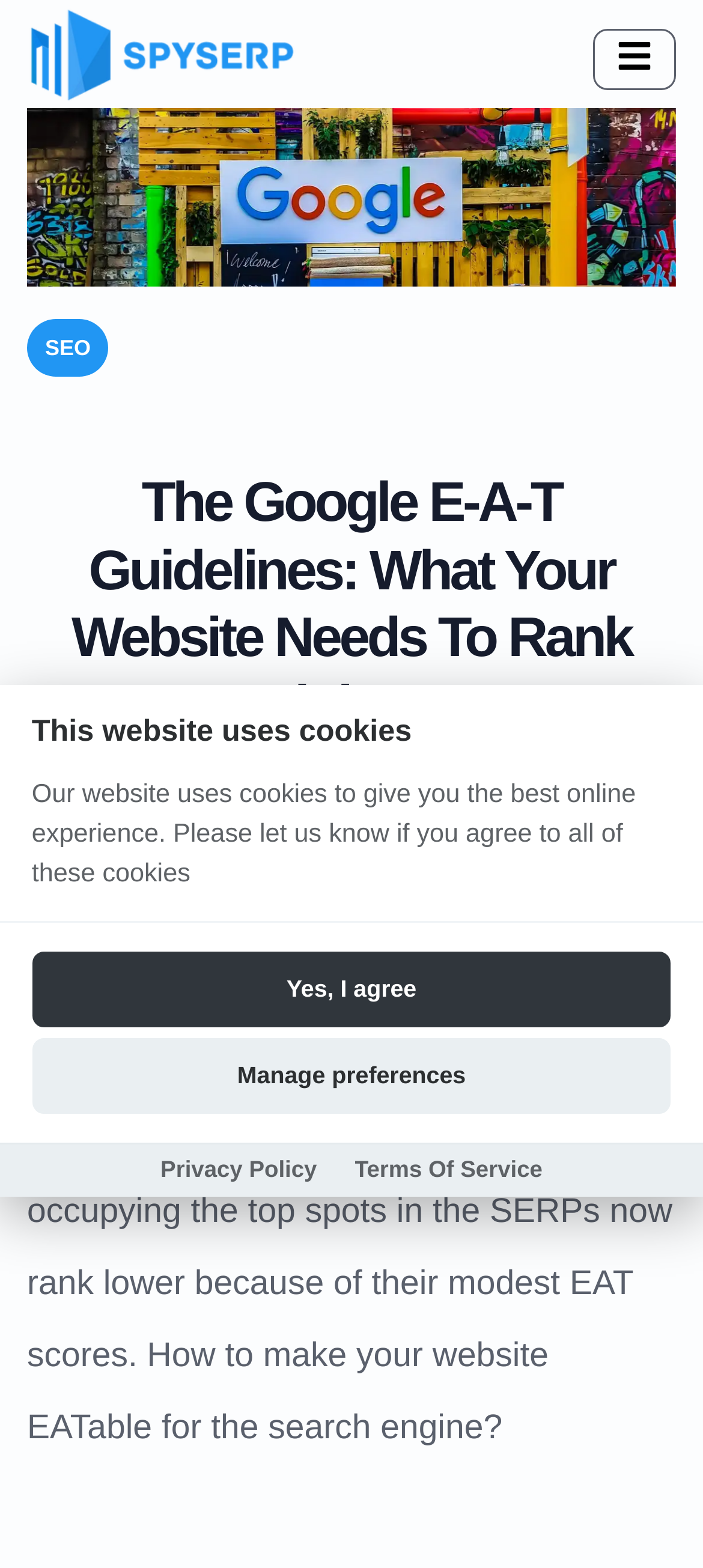What is the website about?
Your answer should be a single word or phrase derived from the screenshot.

E-A-T guidelines